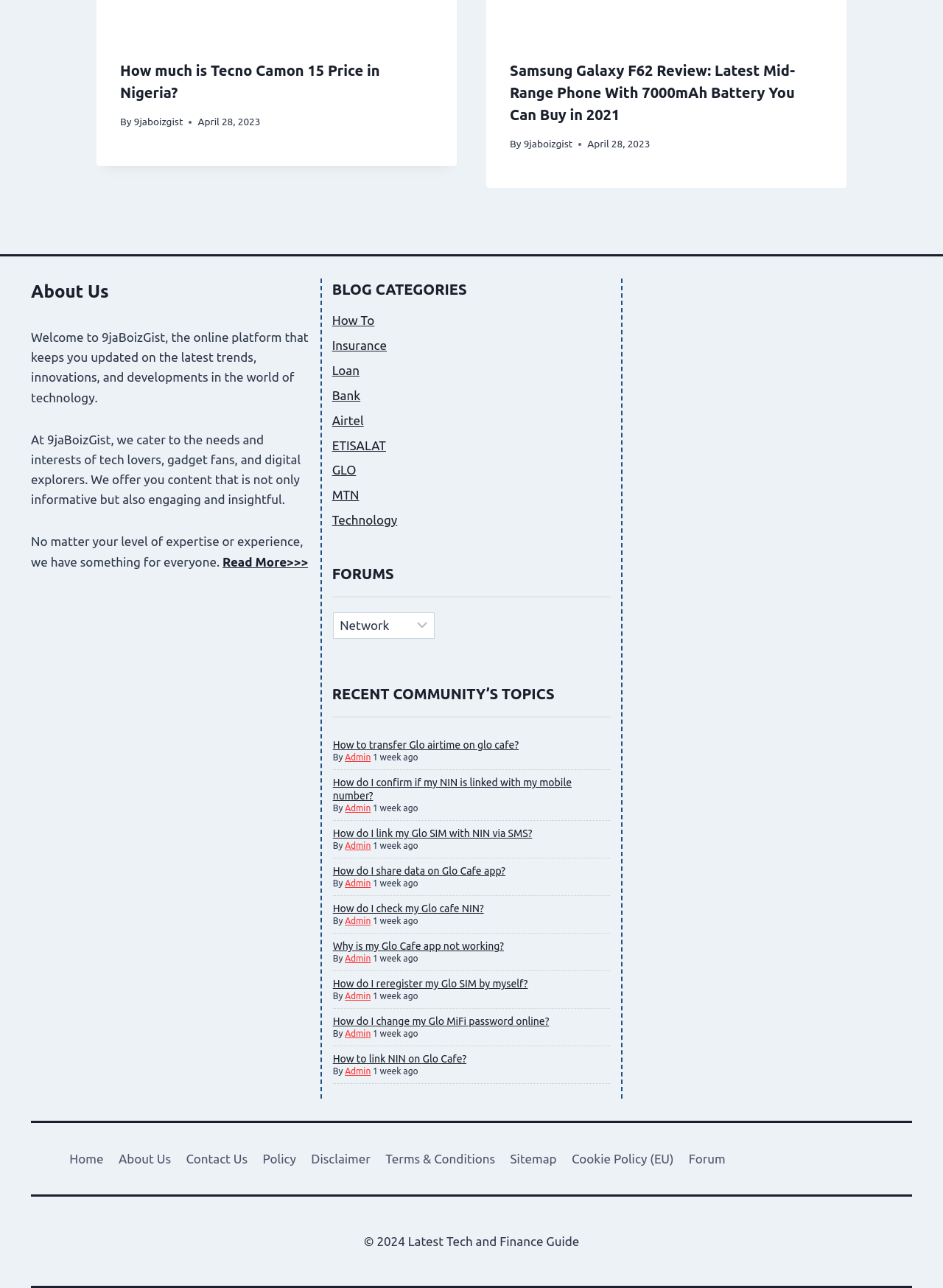Pinpoint the bounding box coordinates for the area that should be clicked to perform the following instruction: "Click on the 'Arts Photography' link".

None